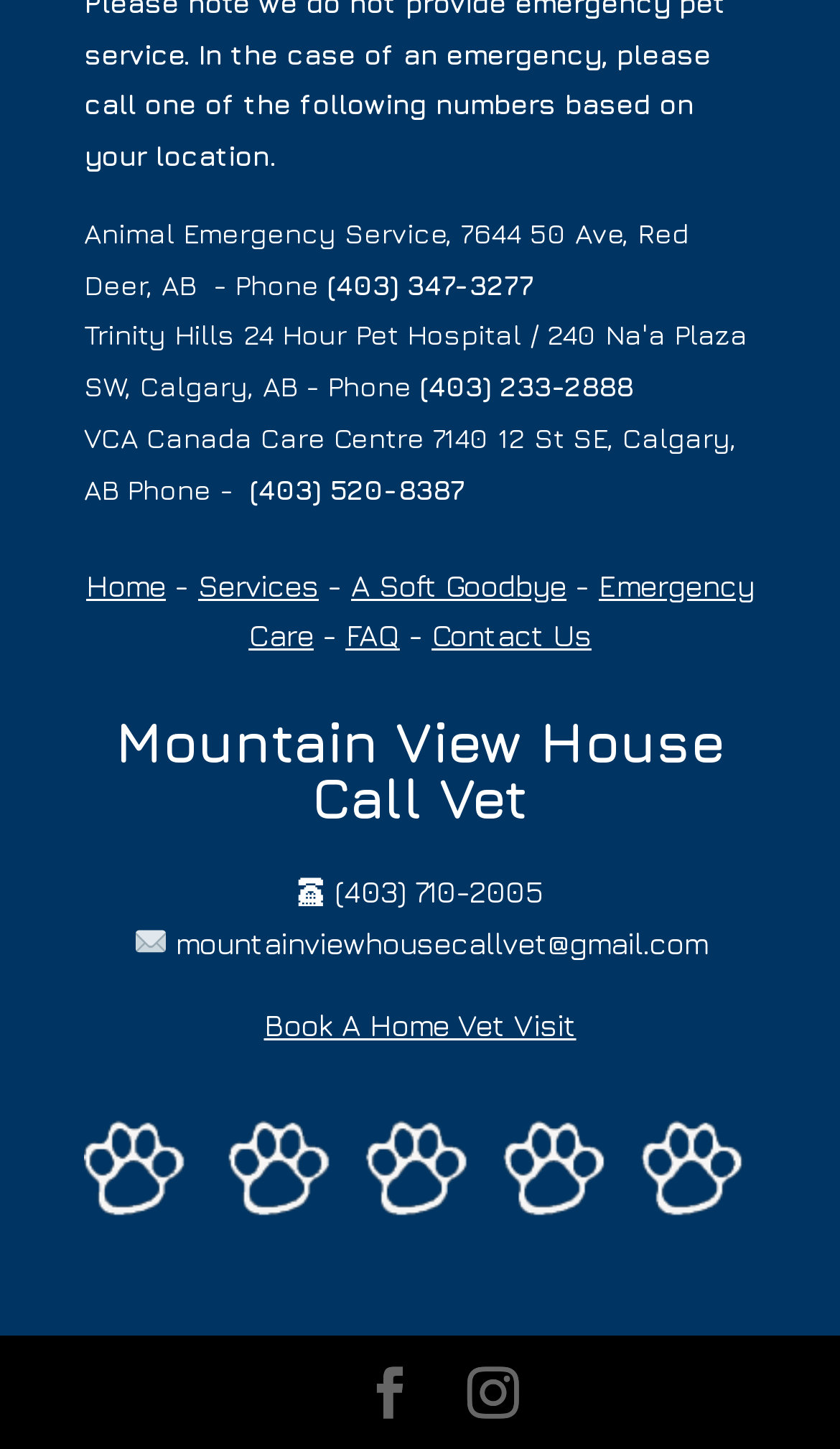Find the bounding box coordinates corresponding to the UI element with the description: "Instagram". The coordinates should be formatted as [left, top, right, bottom], with values as floats between 0 and 1.

[0.556, 0.944, 0.618, 0.981]